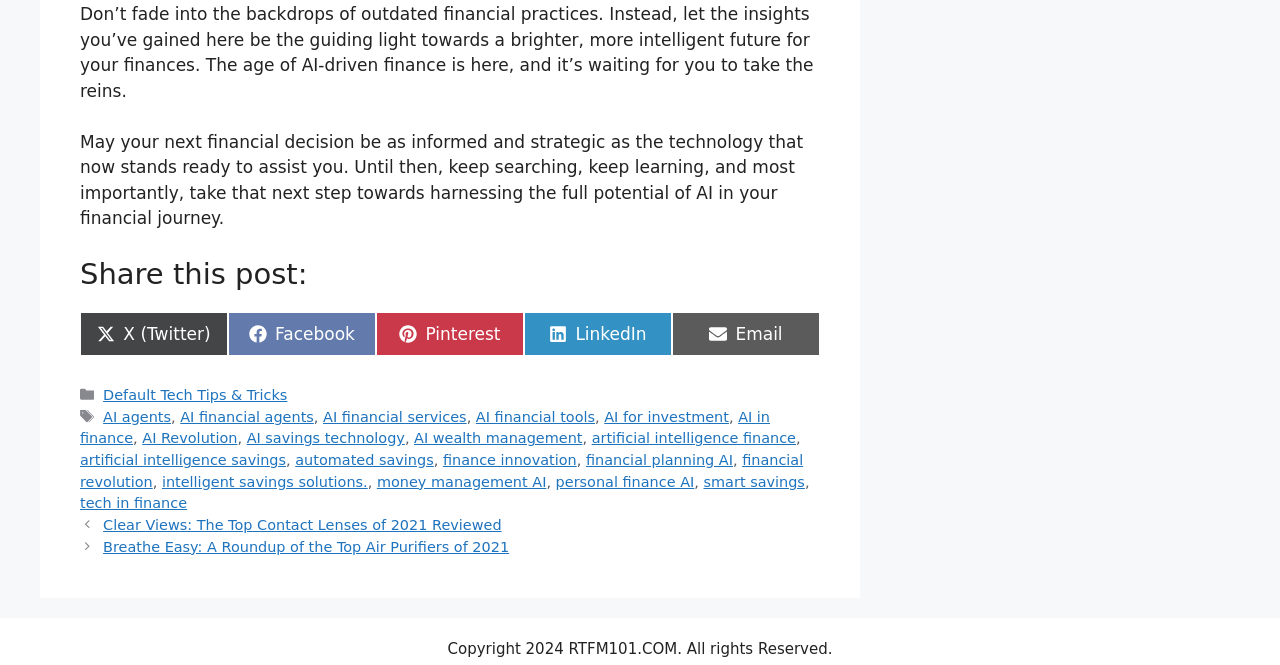Please identify the bounding box coordinates of the region to click in order to complete the task: "Go to the next post". The coordinates must be four float numbers between 0 and 1, specified as [left, top, right, bottom].

[0.081, 0.778, 0.392, 0.802]